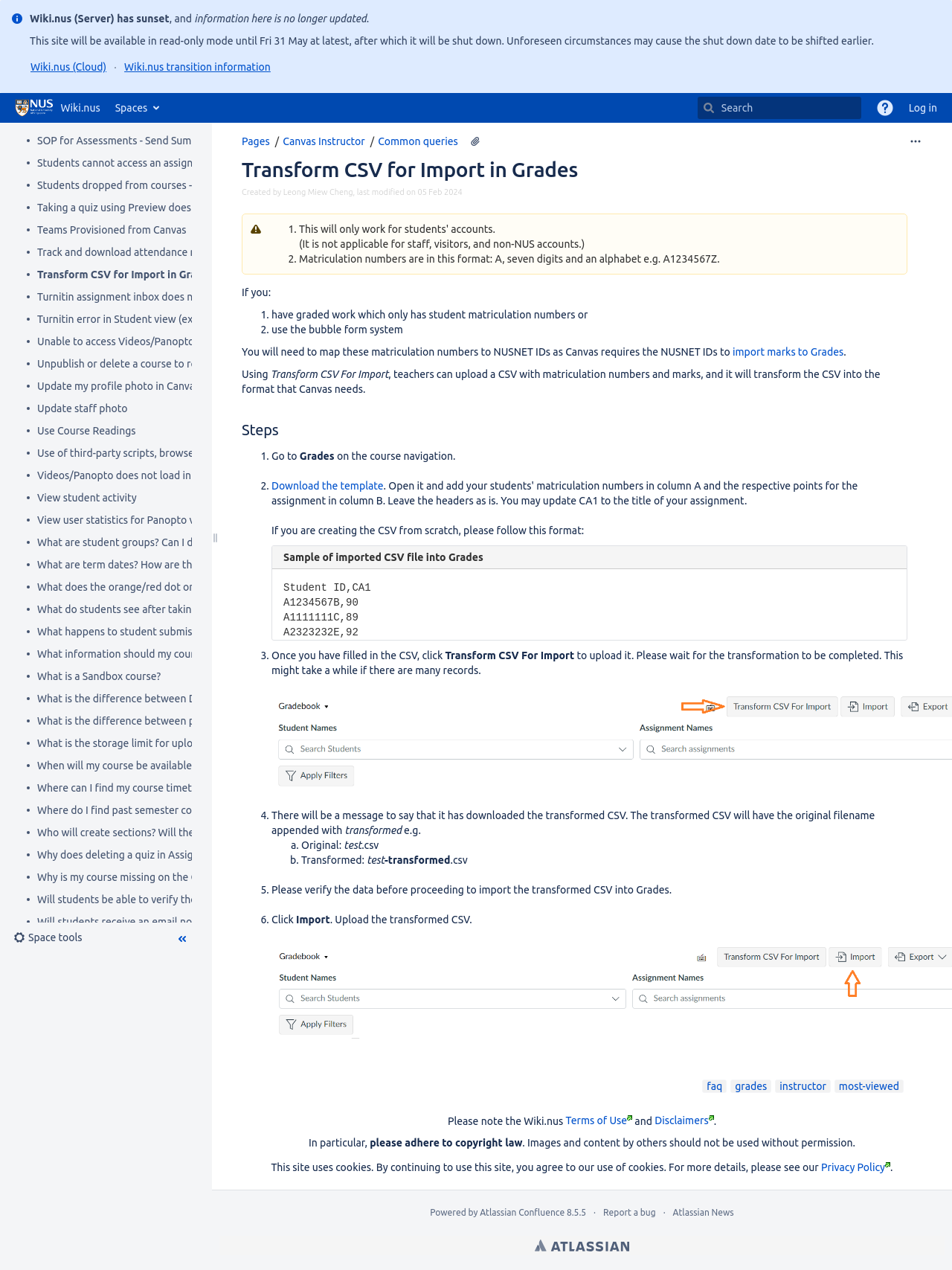Predict the bounding box of the UI element that fits this description: "+91 9538047447 / 9845133608".

None